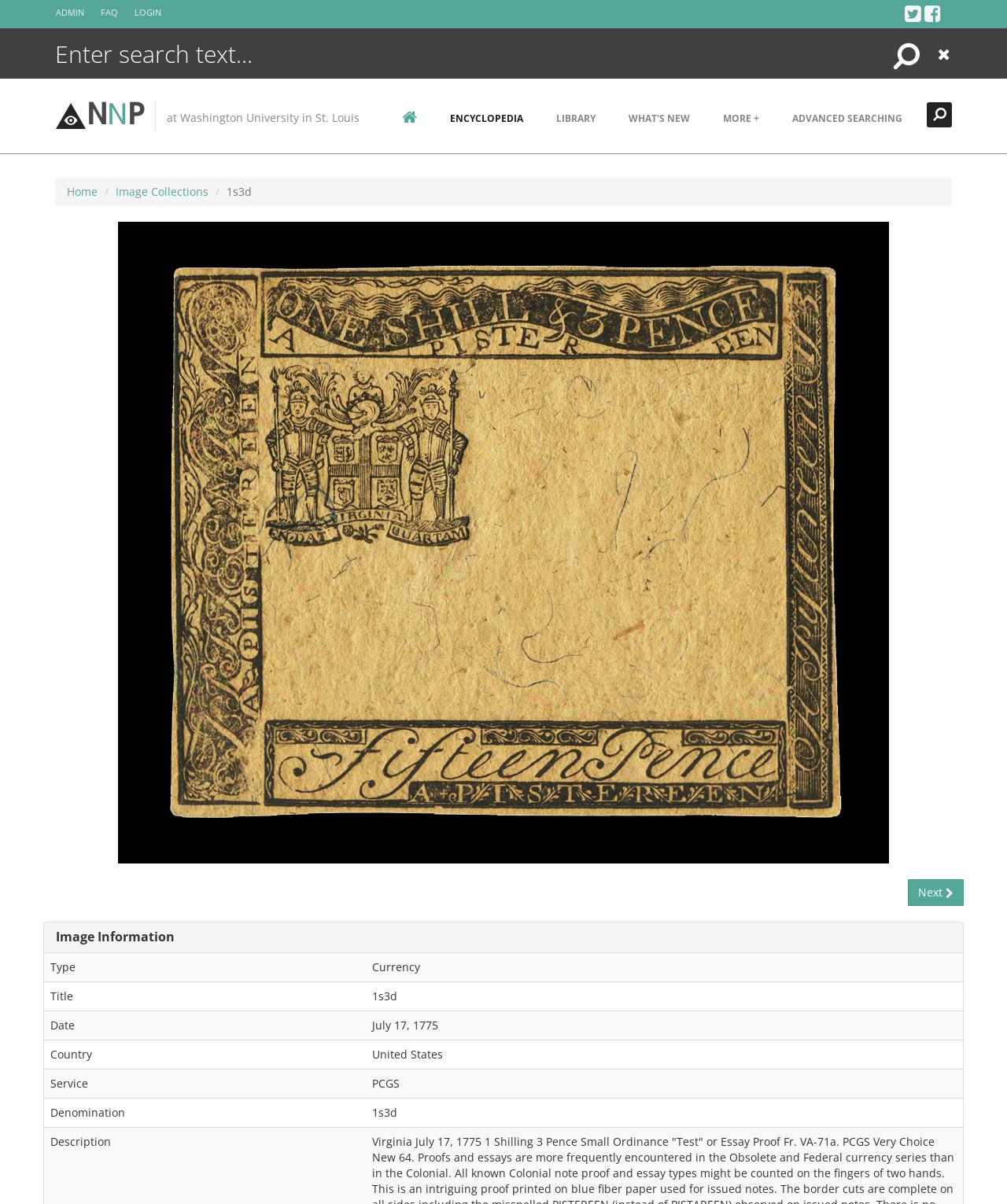Determine the bounding box coordinates of the element that should be clicked to execute the following command: "go to the home page".

[0.066, 0.153, 0.097, 0.165]